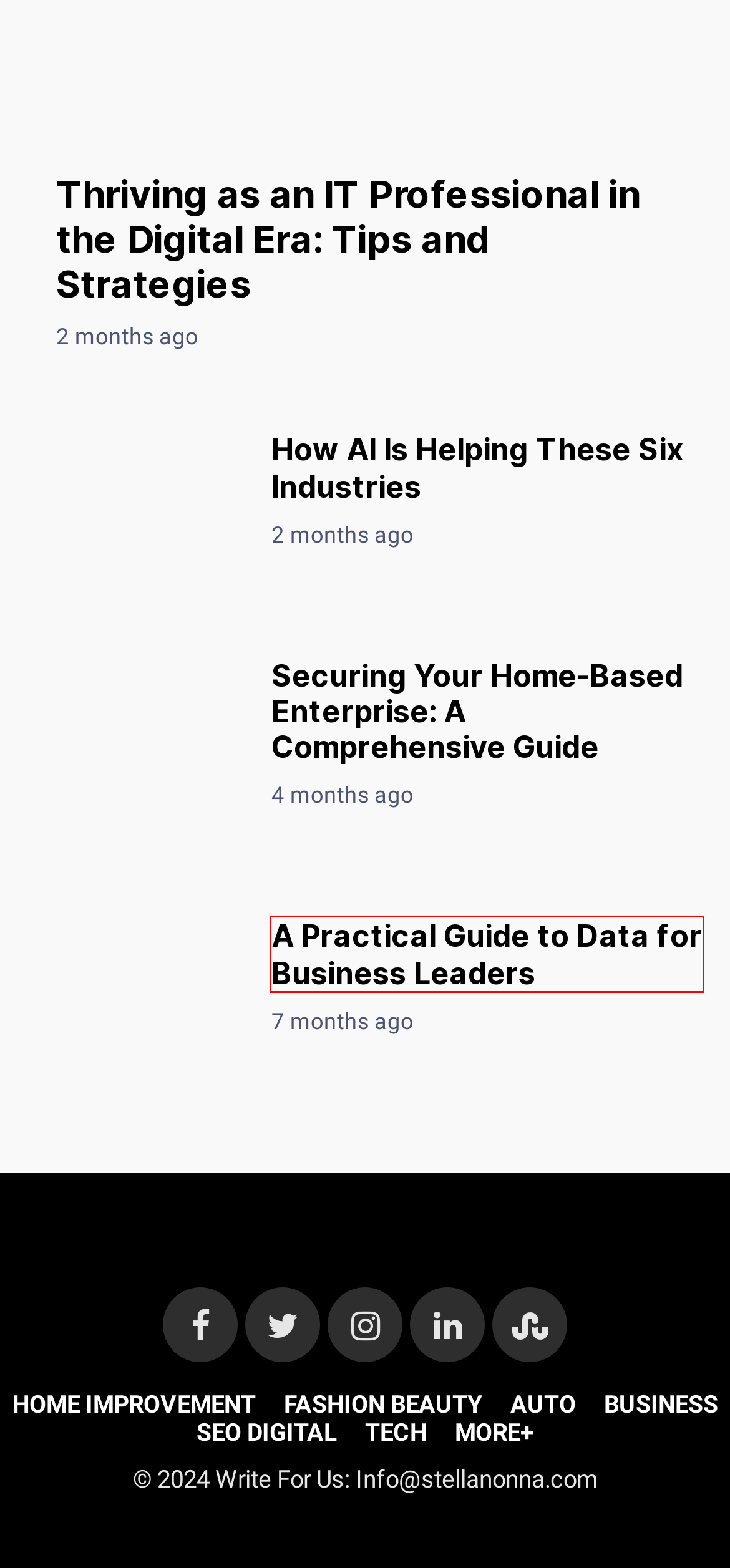Given a screenshot of a webpage featuring a red bounding box, identify the best matching webpage description for the new page after the element within the red box is clicked. Here are the options:
A. The Complete Guide to Hair Removal: Navigating Your Way to Silky Smooth Skin - StellaNonna
B. The Rise of /_ttjihbp56s: A New Way to Watch Videos - StellaNonna
C. TECH - StellaNonna
D. Securing Your Home-Based Enterprise: A Comprehensive Guide - StellaNonna
E. How AI Is Helping These Six Industries - StellaNonna
F. Understanding Marble Sills: A Comprehensive Guide - StellaNonna
G. Thriving as an IT Professional in the Digital Era: Tips and Strategies - StellaNonna
H. A Practical Guide to Data for Business Leaders - StellaNonna

H